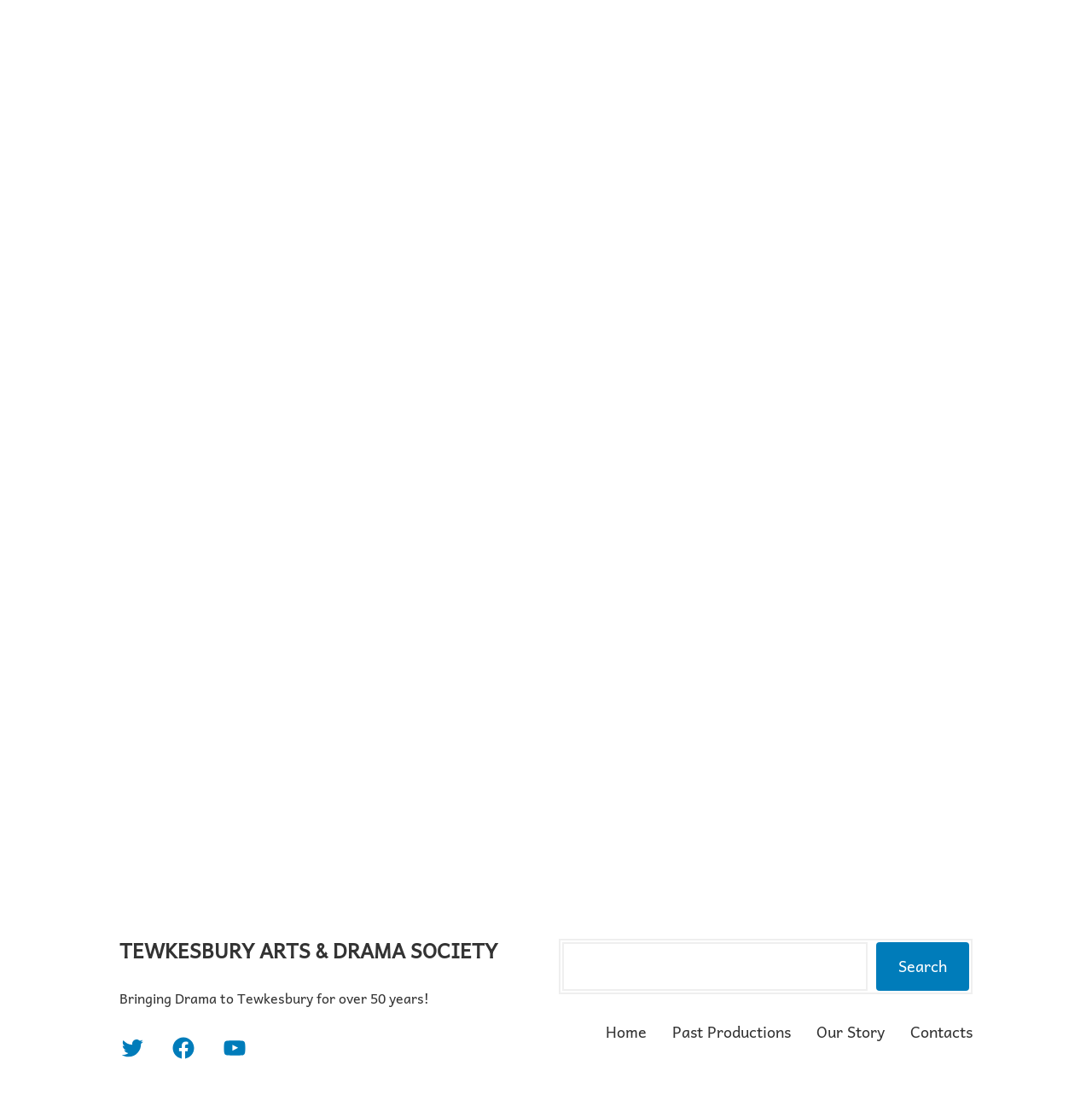Given the description of a UI element: "parent_node: Search name="s"", identify the bounding box coordinates of the matching element in the webpage screenshot.

[0.515, 0.848, 0.795, 0.891]